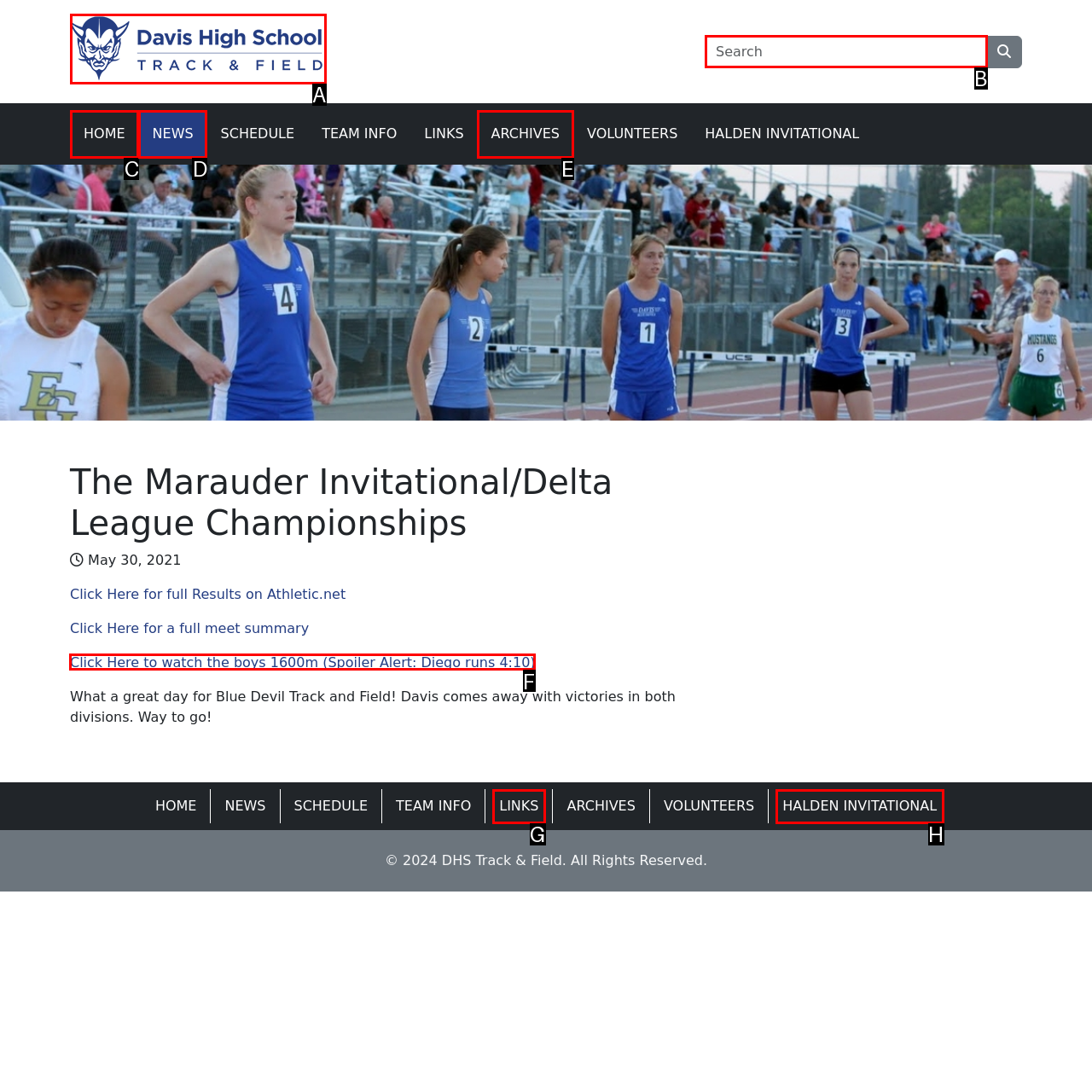To achieve the task: Watch the boys 1600m video, indicate the letter of the correct choice from the provided options.

F